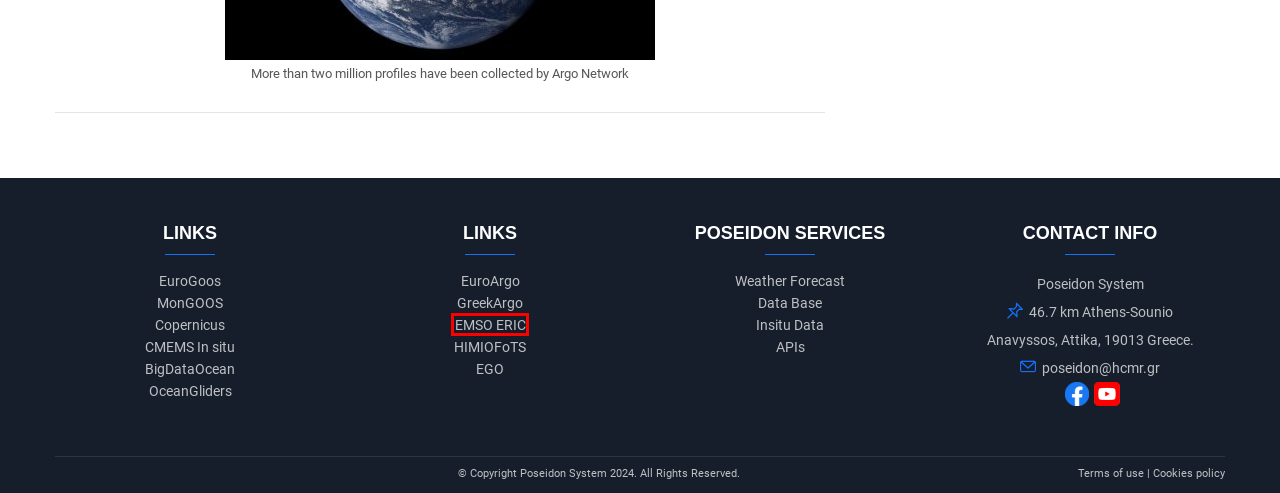You have a screenshot of a webpage where a red bounding box highlights a specific UI element. Identify the description that best matches the resulting webpage after the highlighted element is clicked. The choices are:
A. Copernicus Marine In Situ TAC – Copernicus Marine In Situ TAC
B. Greek Argo | Greece contributionto Euro-Argo ERIC andthe Argo program
C. Big Data Ocean
D. Oceangliders
E. EMSO – Observing the ocean to save the Earth.
F. Αρχική | HIMIOFoTS
G. POSEIDON API
H. start    [EGO glider website]

E